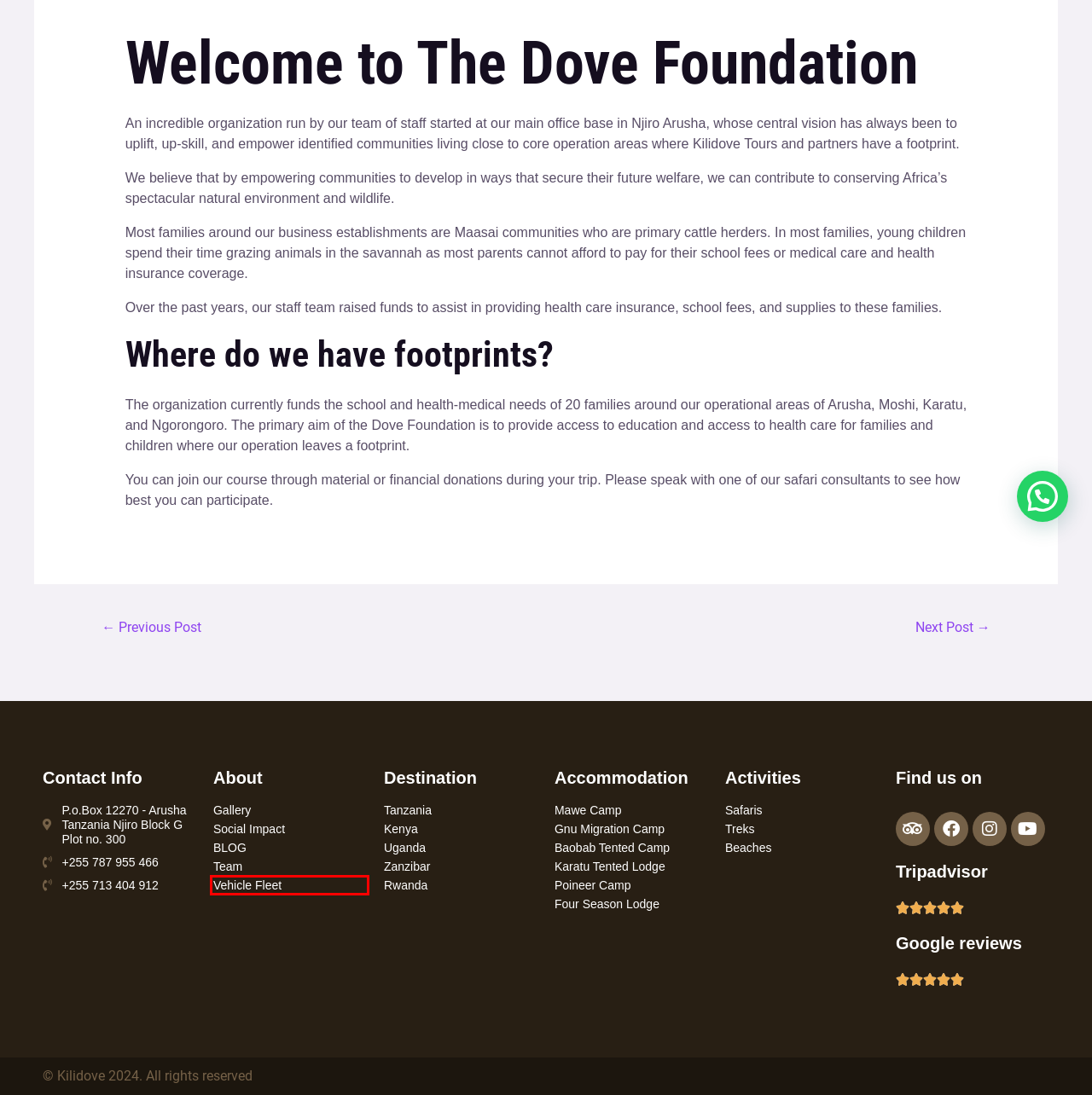You’re provided with a screenshot of a webpage that has a red bounding box around an element. Choose the best matching webpage description for the new page after clicking the element in the red box. The options are:
A. TREKS - Best Safari Travel Tour Operator Agency Company in Arusha
B. Baobab Tented Camp - Best Safari Travel Tour Operator Agency Company in Arusha
C. Mawe Camp - Best Safari Travel Tour Operator Agency Company in Arusha
D. BLOG - Best Safari Travel Tour Operator Agency Company in Arusha
E. Uganda - Best Safari Travel Tour Operator Agency Company in Arusha
F. Gnu Migration Camp - Best Safari Travel Tour Operator Agency Company in Arusha
G. SAFARI VEHICLES - Best Safari Travel Tour Operator Agency Company in Arusha
H. Karatu Tented Lodge - Best Safari Travel Tour Operator Agency Company in Arusha

G